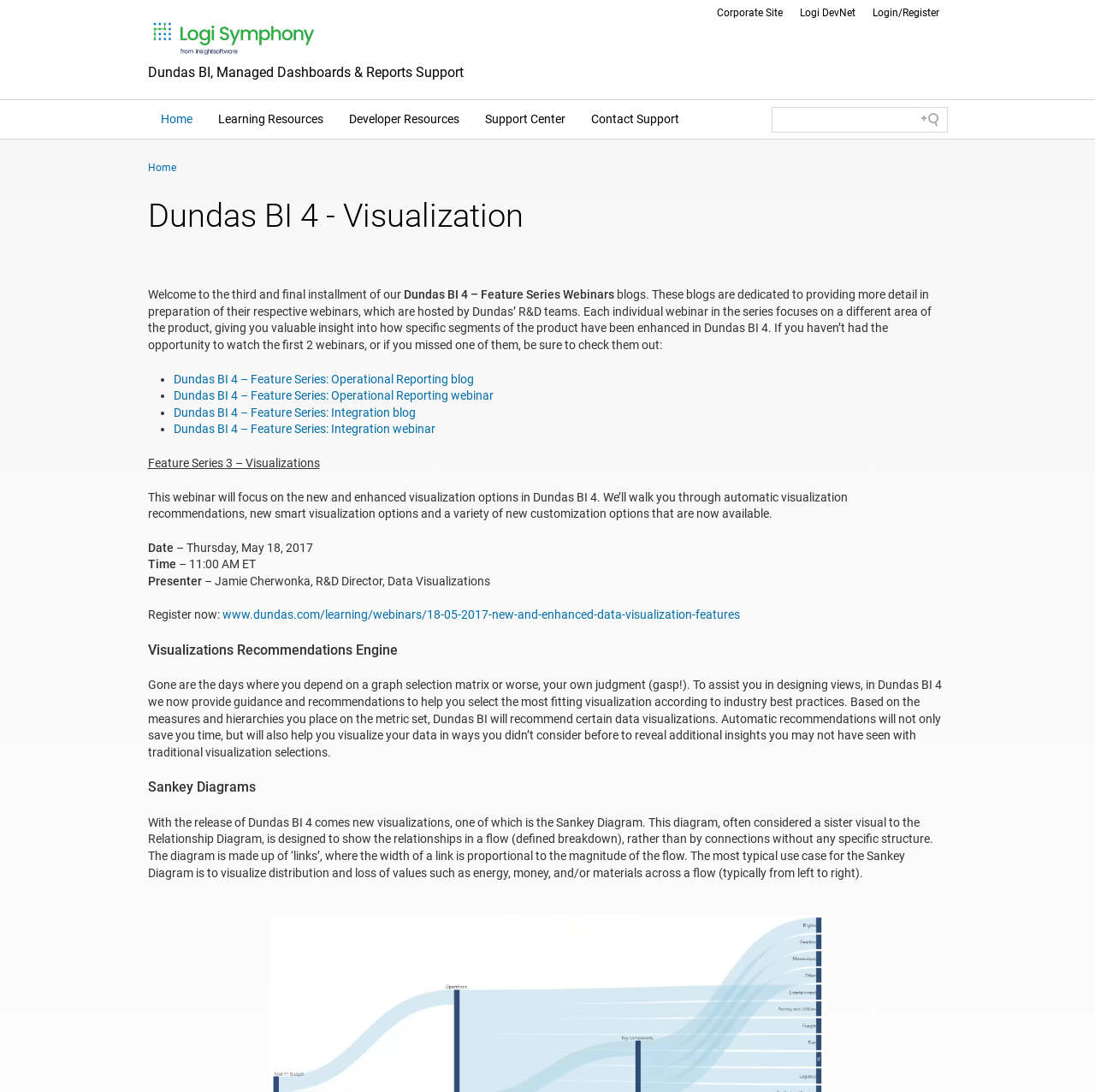What is the purpose of the Sankey Diagram?
Please use the image to deliver a detailed and complete answer.

The purpose of the Sankey Diagram can be inferred from the text on the webpage, which explains that it is designed to show the relationships in a flow (defined breakdown), rather than by connections without any specific structure, and is typically used to visualize distribution and loss of values such as energy, money, and/or materials across a flow.